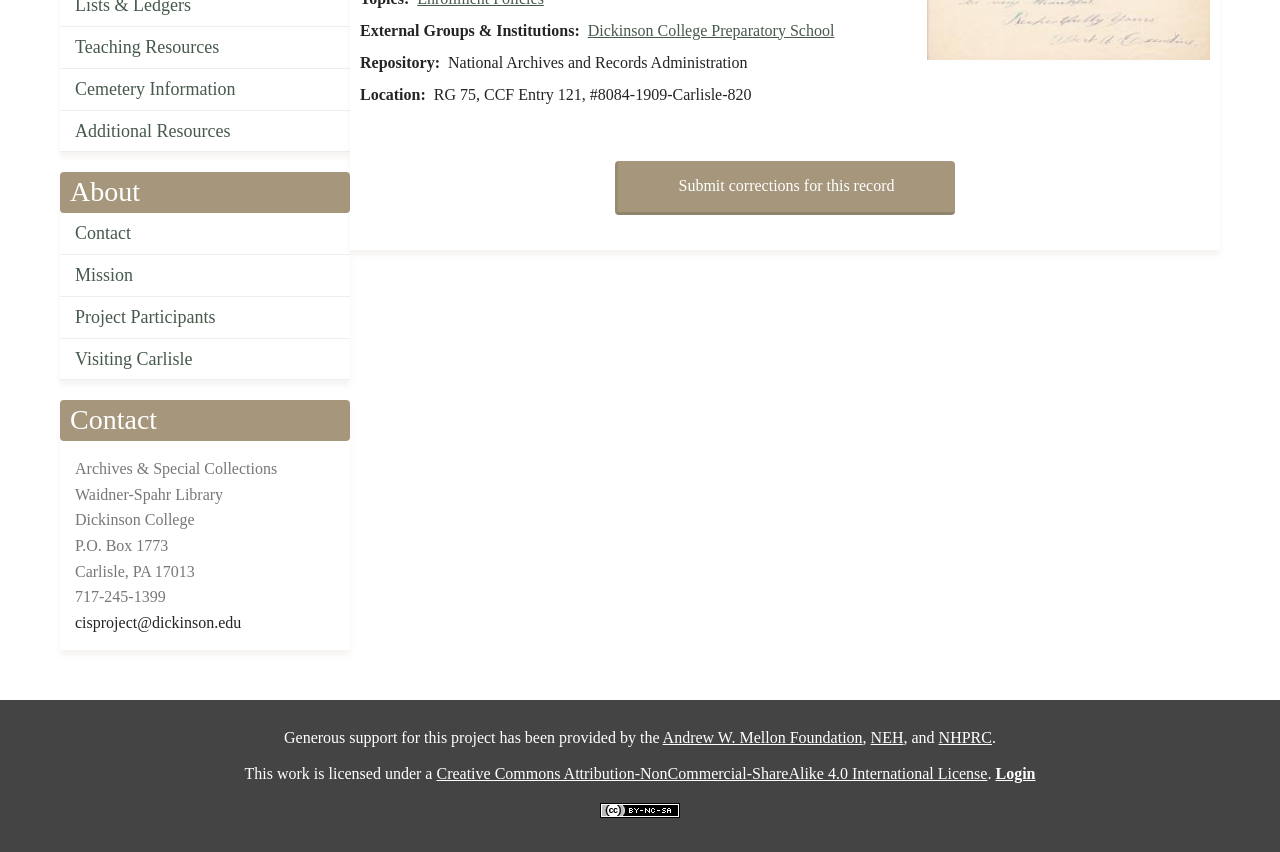Identify the bounding box for the described UI element. Provide the coordinates in (top-left x, top-left y, bottom-right x, bottom-right y) format with values ranging from 0 to 1: Andrew W. Mellon Foundation

[0.518, 0.856, 0.674, 0.876]